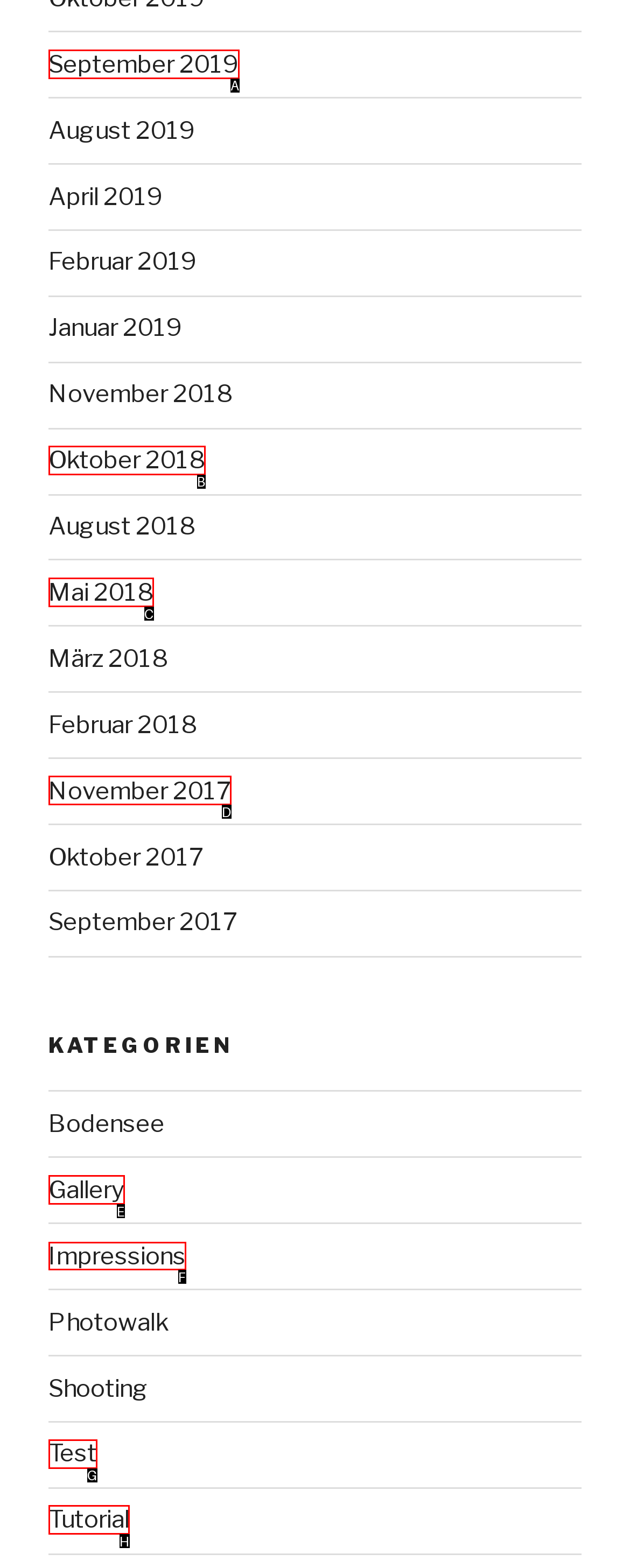Select the appropriate HTML element that needs to be clicked to finish the task: check Impressions
Reply with the letter of the chosen option.

F